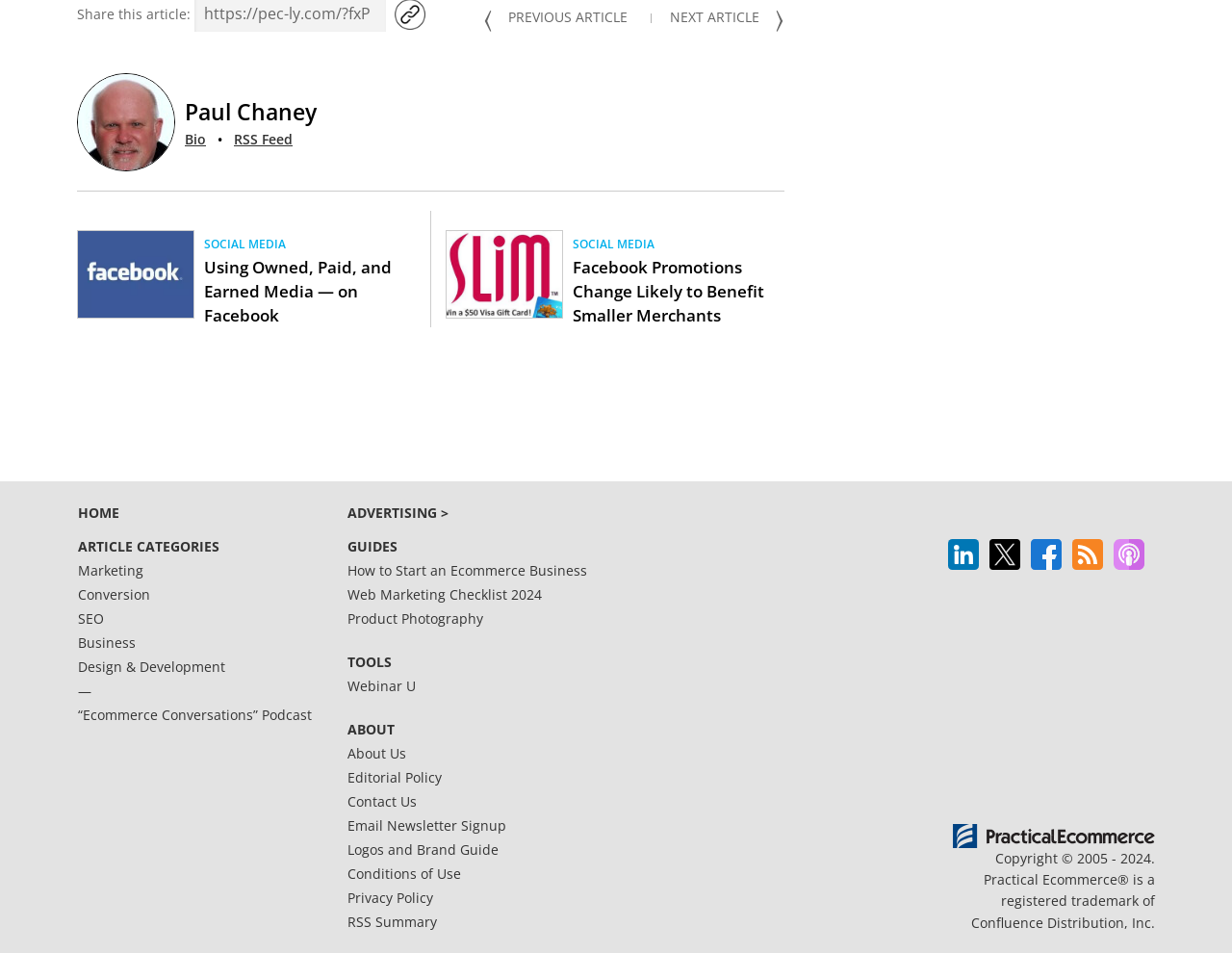What is the topic of the article?
Refer to the screenshot and deliver a thorough answer to the question presented.

The topic of the article is inferred from the link element with the text 'Facebook Promotions Change Likely to Benefit Smaller Merchants' located in the middle of the webpage.